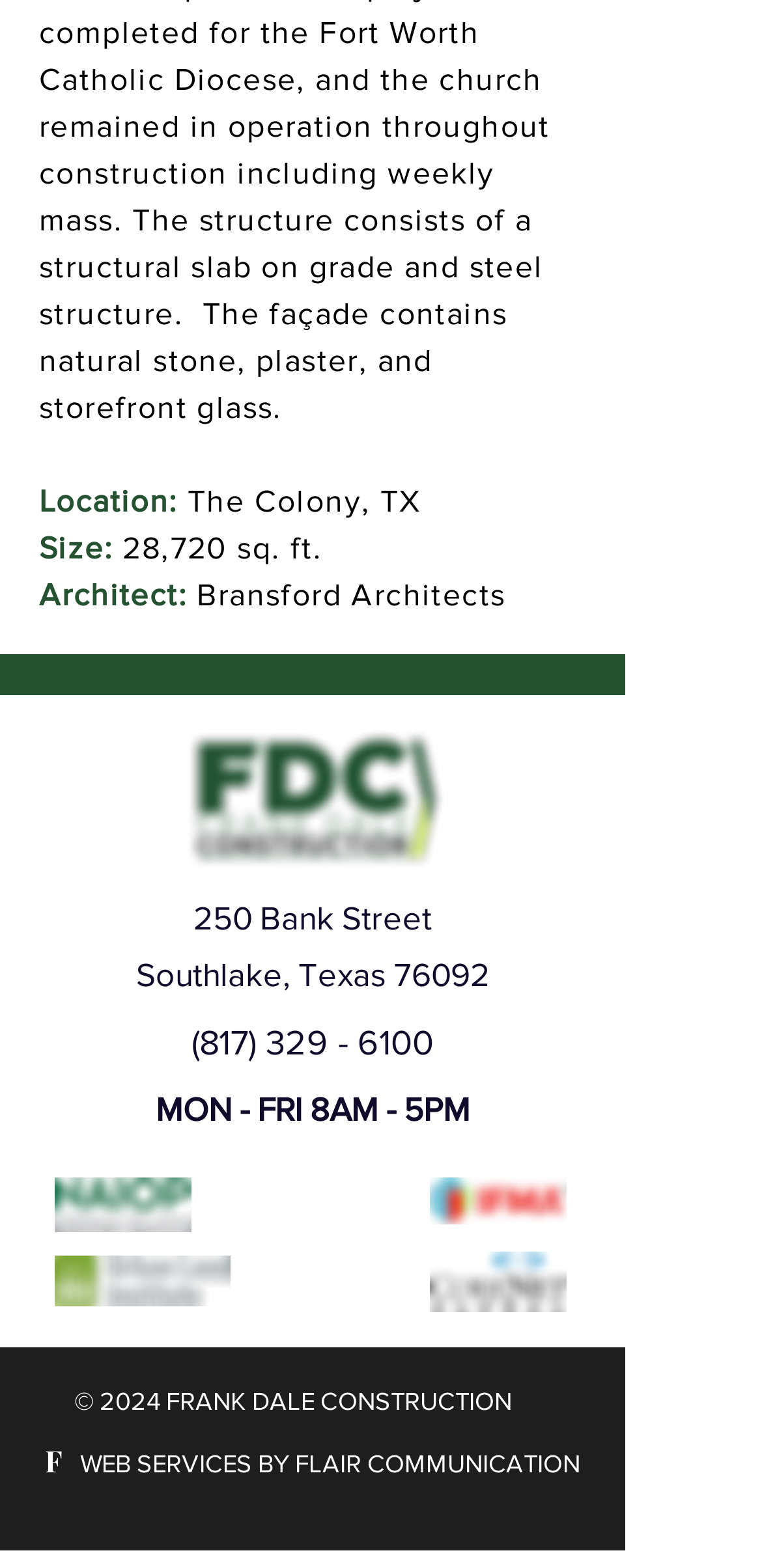Provide the bounding box coordinates of the UI element this sentence describes: "F".

[0.059, 0.919, 0.082, 0.944]